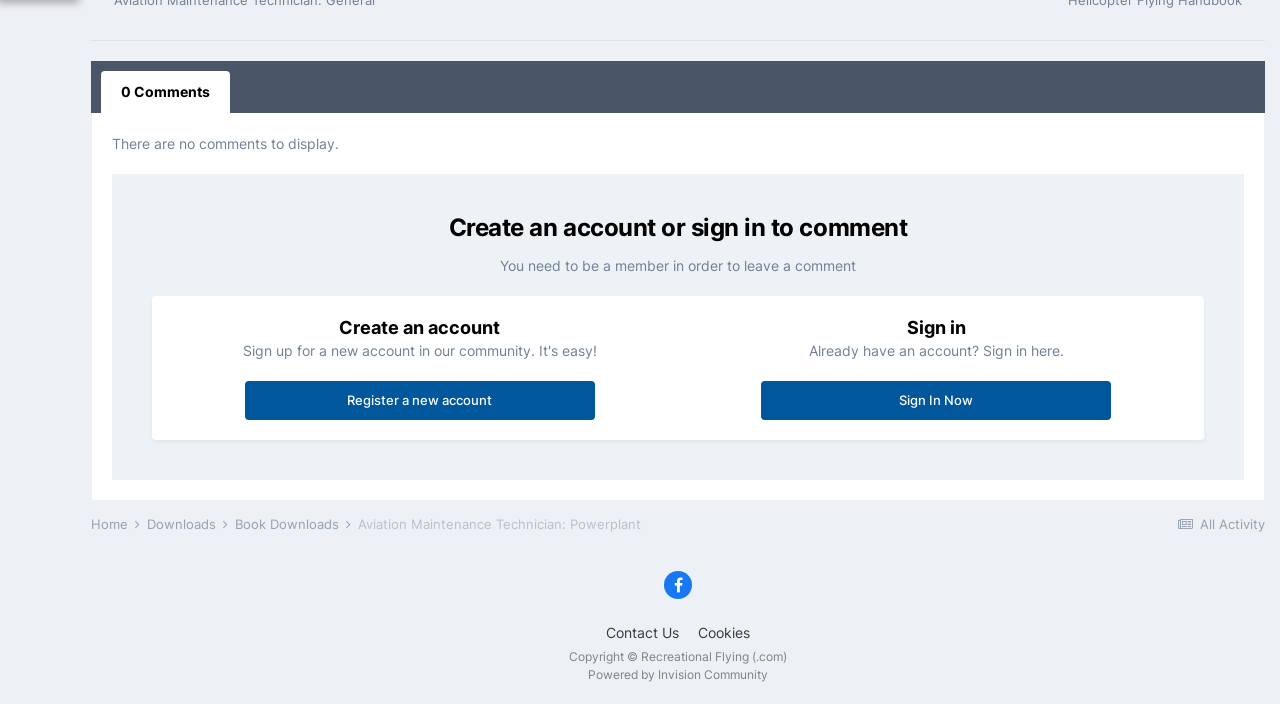Please analyze the image and give a detailed answer to the question:
What is the copyright information?

The answer can be found in the StaticText element with the text 'Copyright © Recreational Flying (.com)', which provides the copyright information.